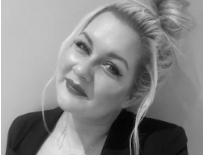Provide a comprehensive description of the image.

The image features a woman with a stylish appearance, showcasing a warm smile. She has her hair pulled back into a loose bun, with some strands framing her face, enhancing her friendly expression. Her makeup is polished, highlighting her features, particularly her eyes and lips. Dressed in a dark blazer, she conveys a professional yet approachable demeanor, symbolizing confidence and charisma. This portrayal aligns with the themes of leadership and expertise commonly seen in discussions about public sector roles, as exemplified in the context of C.Co, where professionals like her contribute valuable insights and services in the social housing sector.